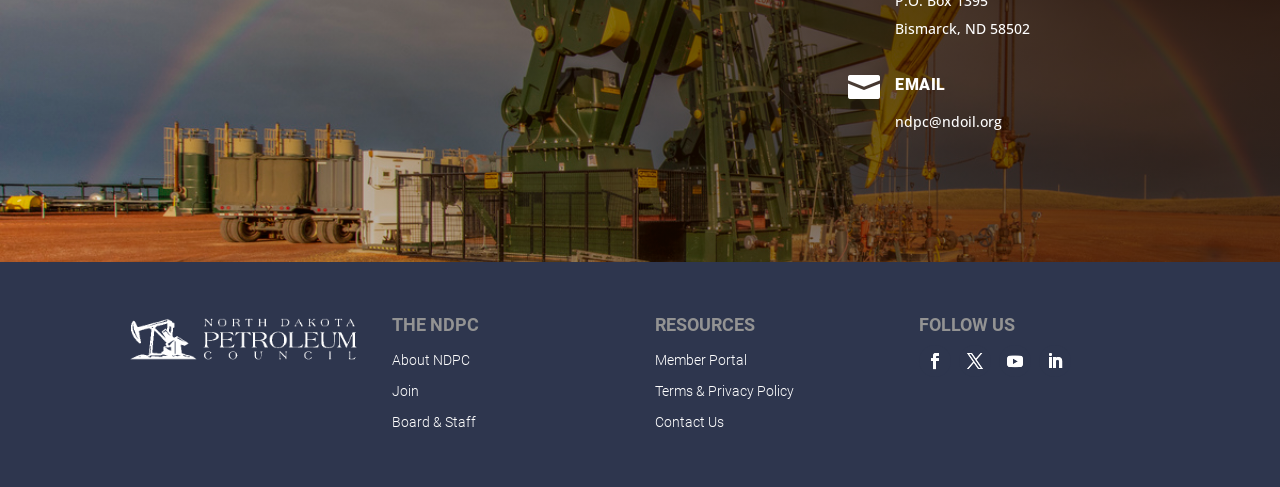Find the bounding box coordinates for the area that must be clicked to perform this action: "View About NDPC".

[0.306, 0.723, 0.367, 0.756]